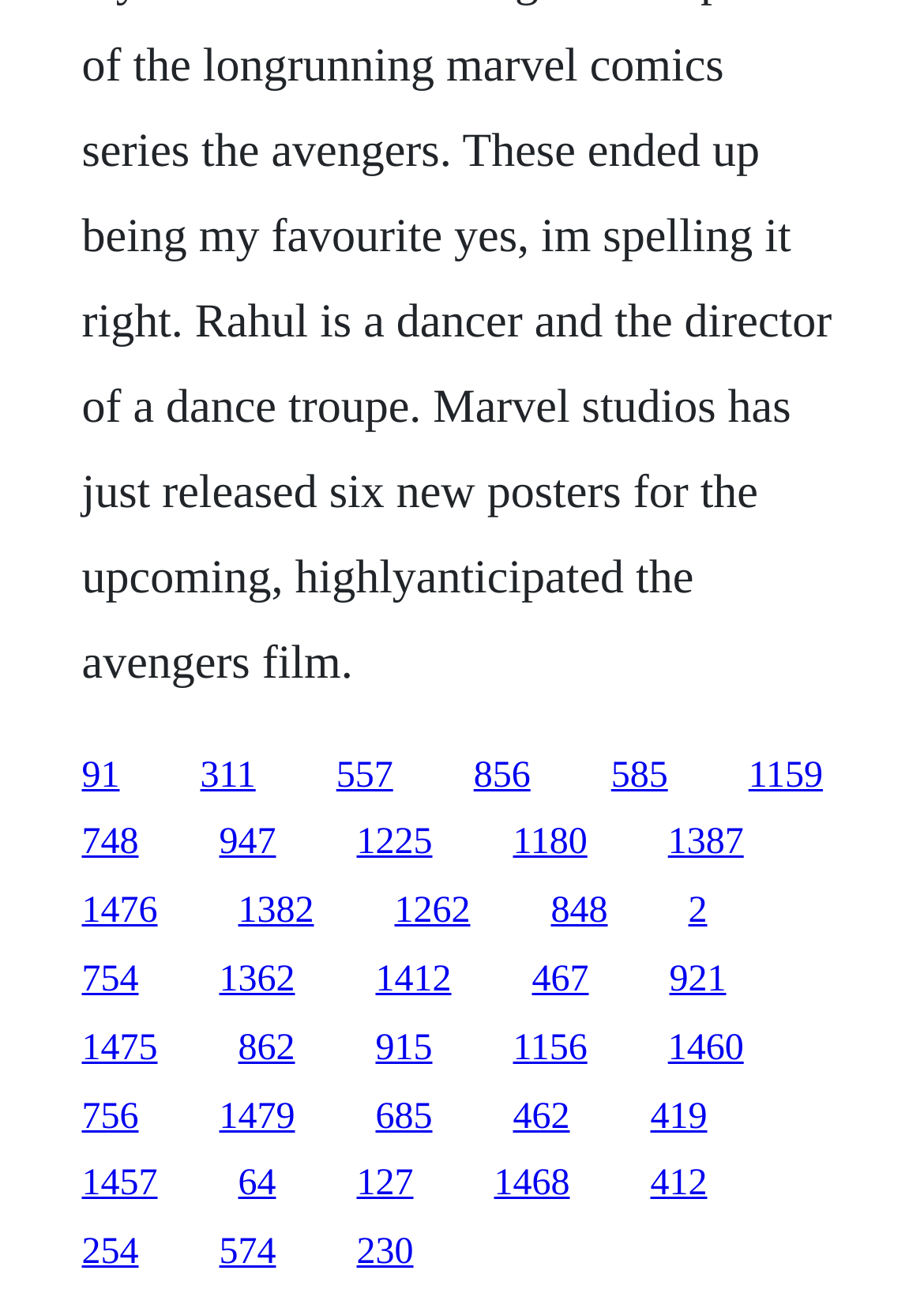Identify the bounding box for the element characterized by the following description: "1159".

[0.81, 0.577, 0.891, 0.608]